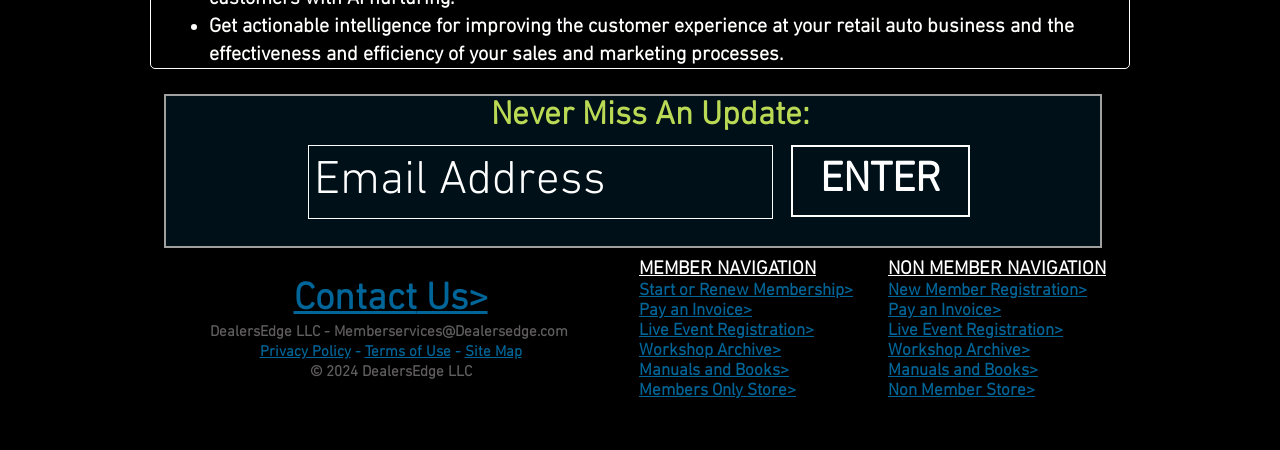What is the position of the 'Contact' link?
Using the screenshot, give a one-word or short phrase answer.

Top-right